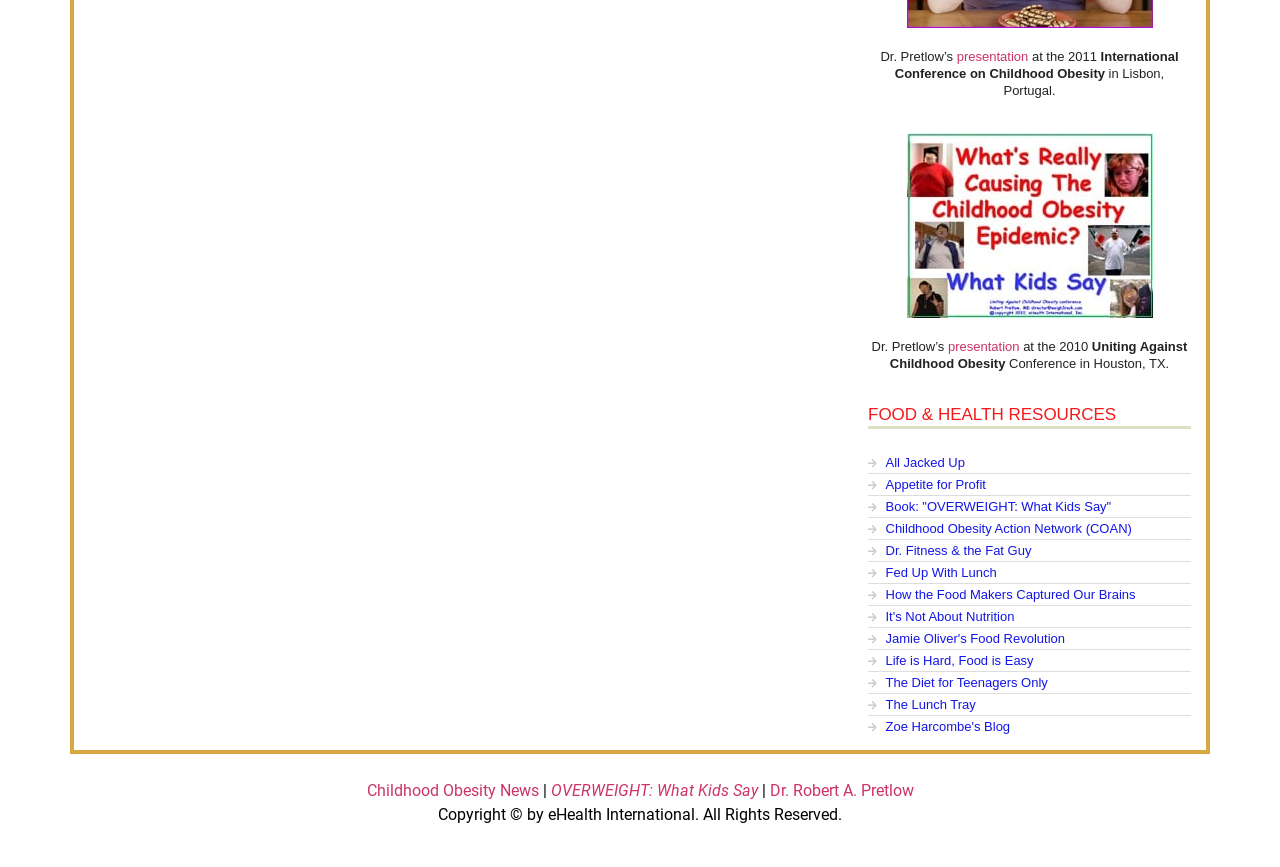Please give a concise answer to this question using a single word or phrase: 
What is the copyright holder of the webpage?

eHealth International